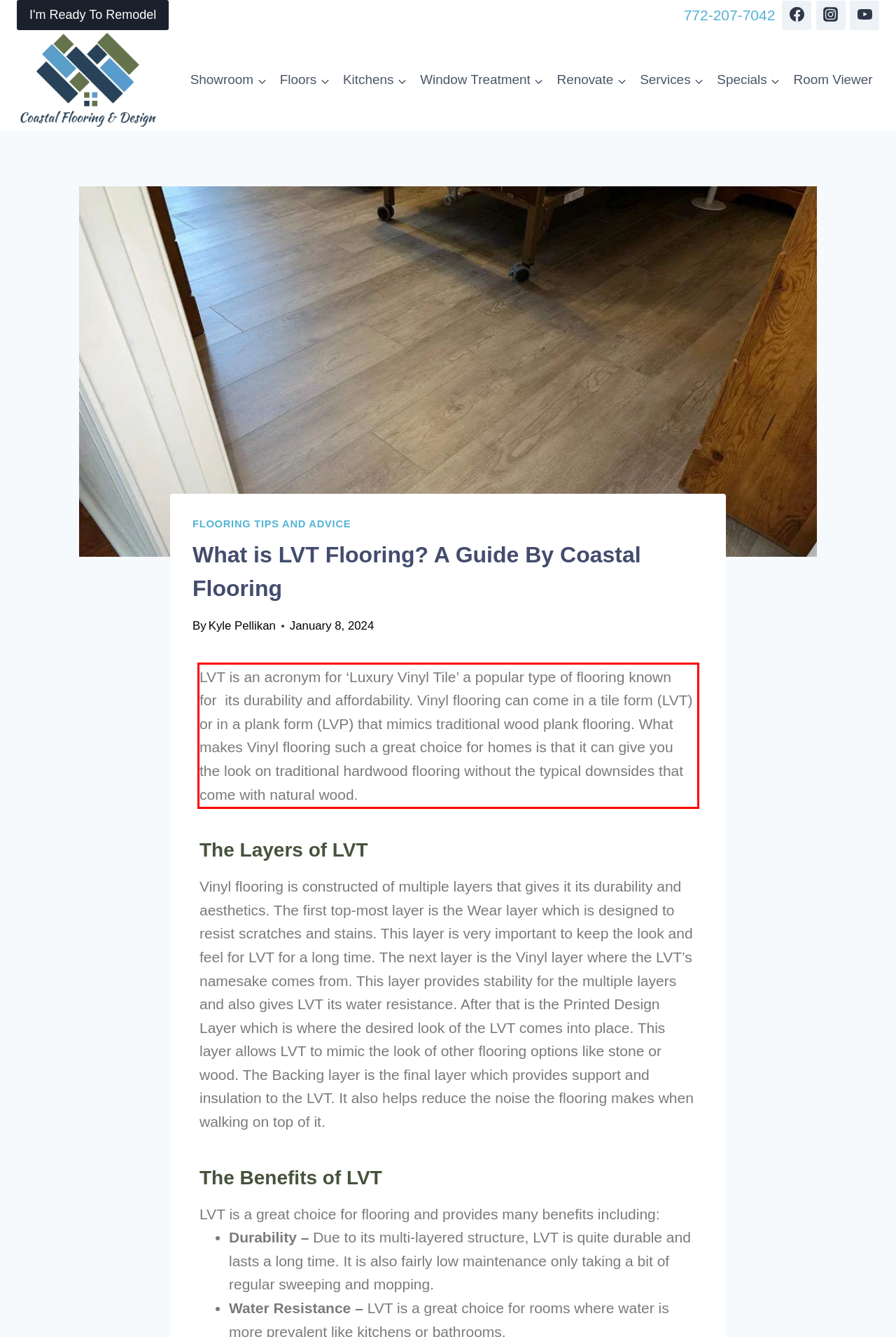Given a screenshot of a webpage with a red bounding box, please identify and retrieve the text inside the red rectangle.

LVT is an acronym for ‘Luxury Vinyl Tile’ a popular type of flooring known for its durability and affordability. Vinyl flooring can come in a tile form (LVT) or in a plank form (LVP) that mimics traditional wood plank flooring. What makes Vinyl flooring such a great choice for homes is that it can give you the look on traditional hardwood flooring without the typical downsides that come with natural wood.